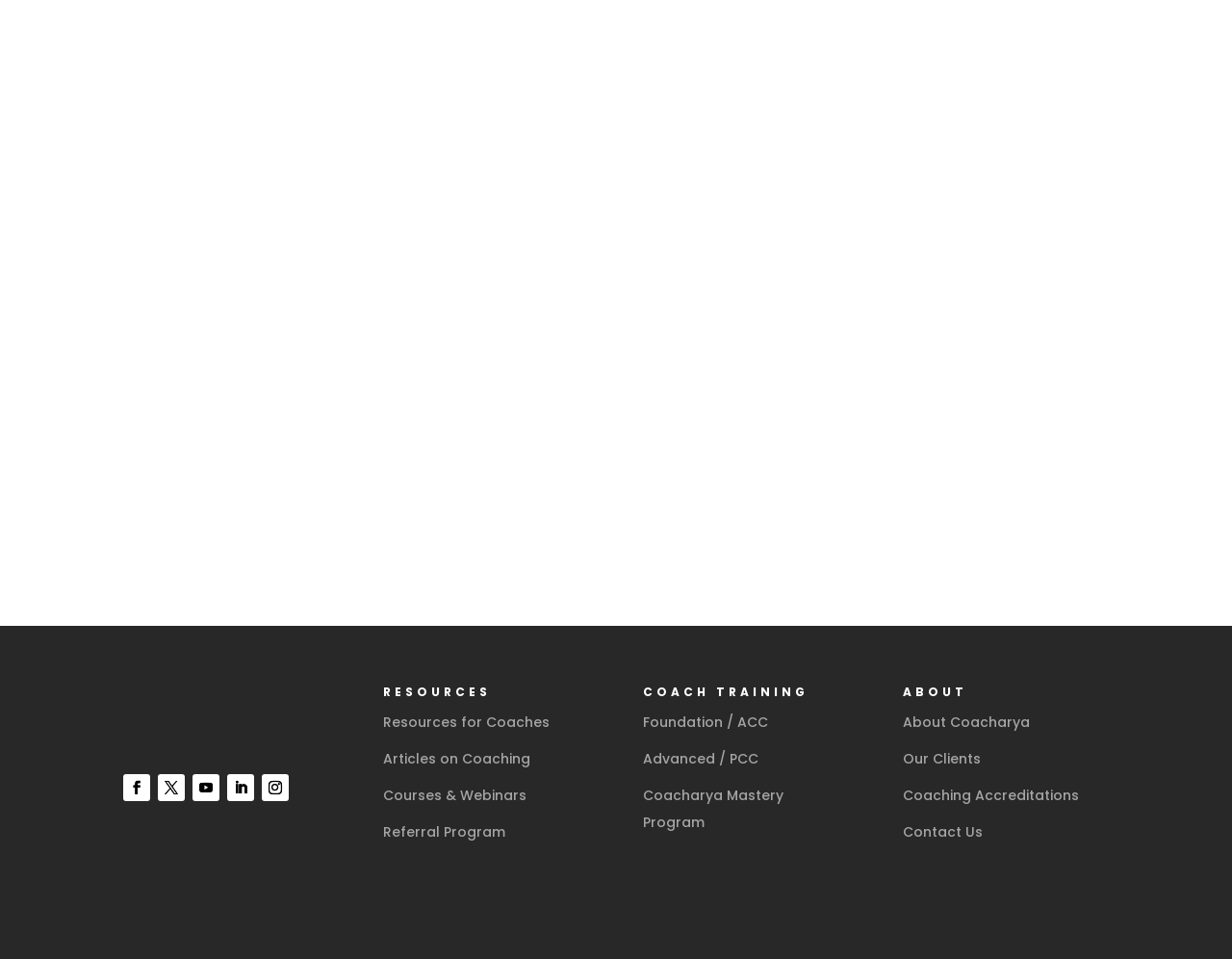Locate the bounding box coordinates of the clickable area to execute the instruction: "read the article". Provide the coordinates as four float numbers between 0 and 1, represented as [left, top, right, bottom].

[0.116, 0.586, 0.166, 0.603]